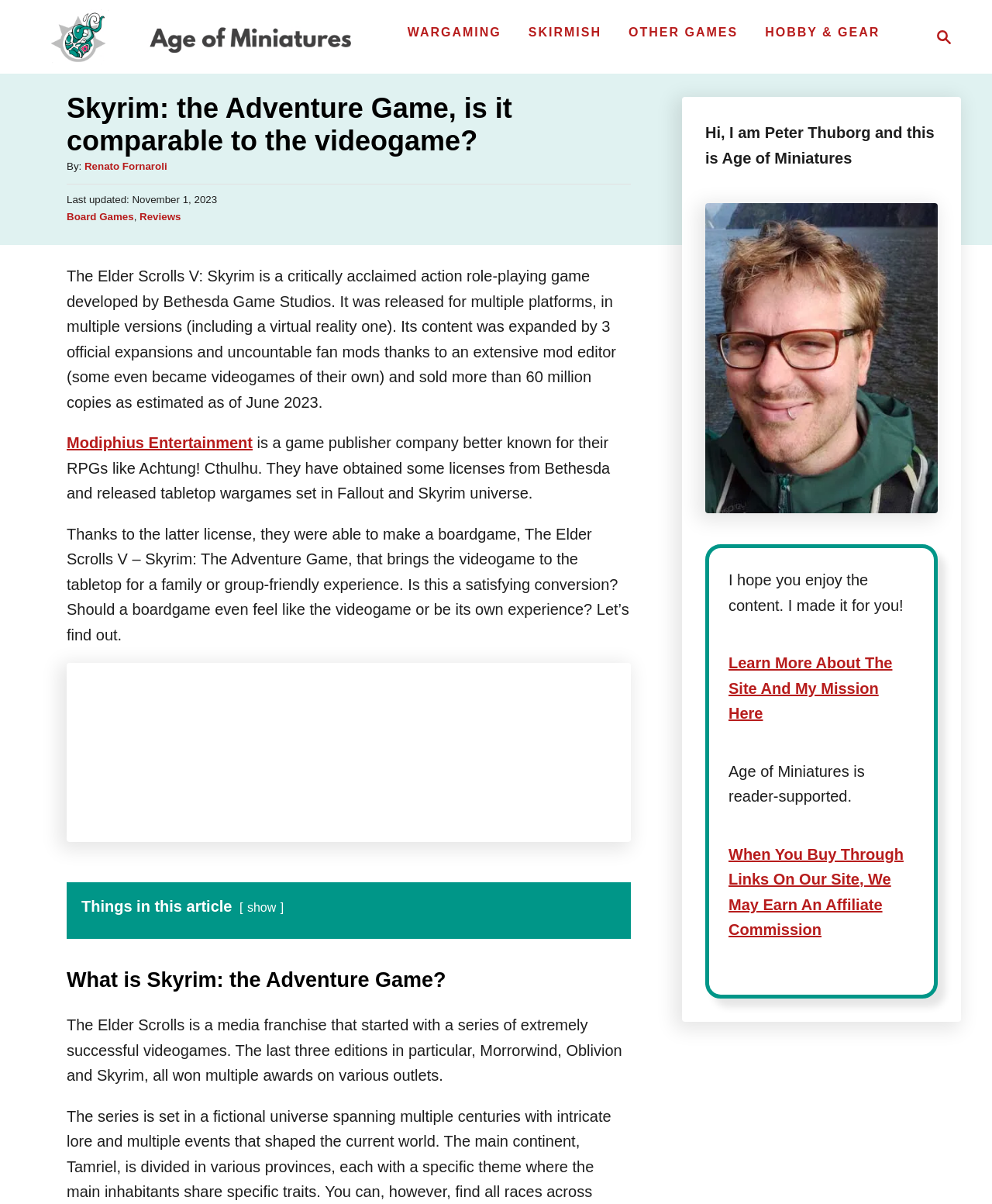Show me the bounding box coordinates of the clickable region to achieve the task as per the instruction: "Read more about the author".

[0.085, 0.133, 0.168, 0.143]